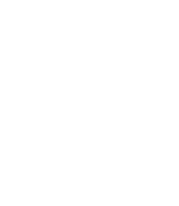Offer a comprehensive description of the image.

The image depicts the "Automatic Coil Lacing Machine Double Sided for AC Industrial Motor." This advanced machinery is designed for efficiently lacing coils in industrial applications, particularly in AC motors. Its robust construction includes a machine body, needle and nozzle rotating parts, and various movement components that enhance precision in the lacing process. The machine is capable of accommodating stator outer diameters of up to 160mm and stack heights ranging from 20mm to 120mm. It is equipped with features for thread feeding and cutting, ensuring optimal performance in manufacturing settings. This model, known as SMT-BZ51, operates on a power supply of 380V/50/60Hz with a power output of 3.5Kw, making it suitable for heavy-duty industrial use.